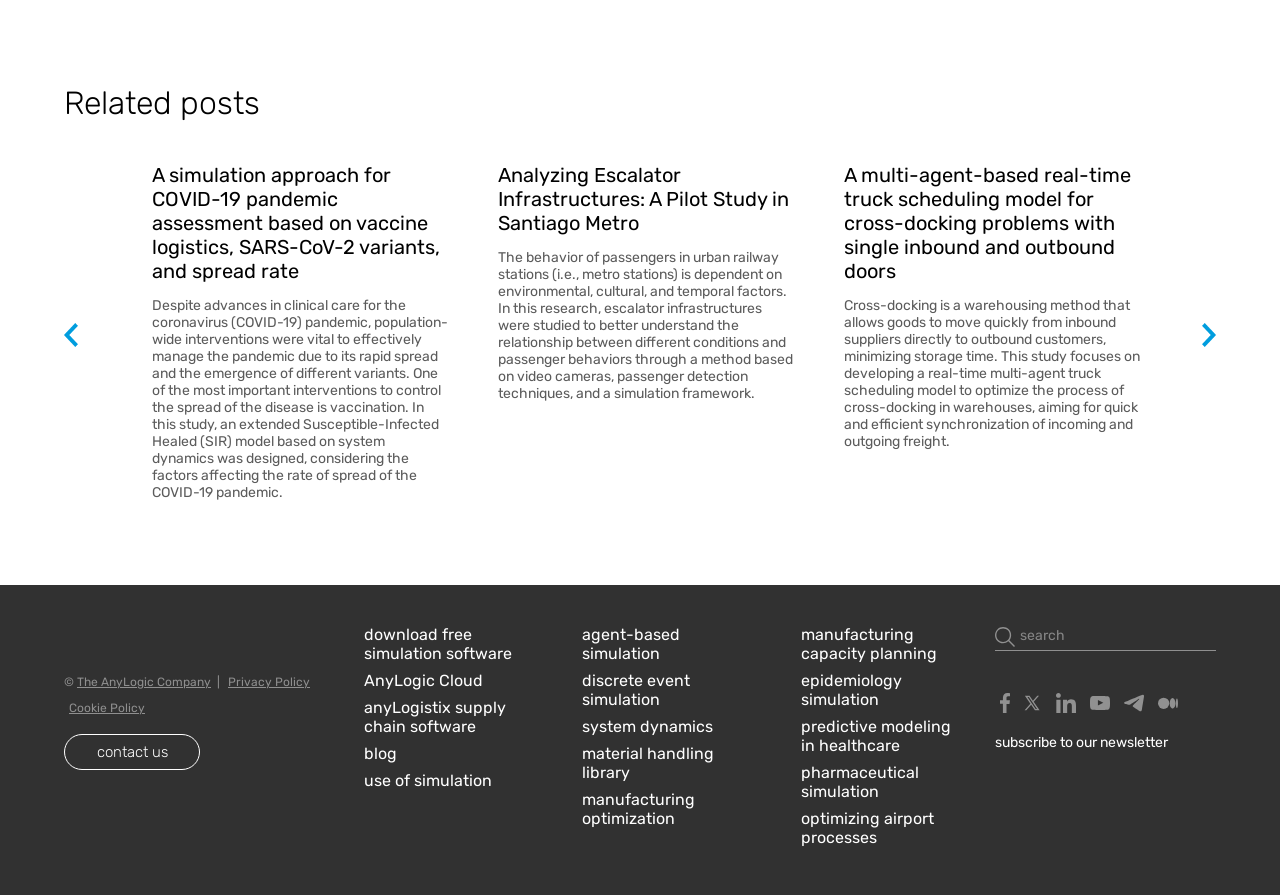Identify the coordinates of the bounding box for the element described below: "anyLogistix supply chain software". Return the coordinates as four float numbers between 0 and 1: [left, top, right, bottom].

[0.284, 0.779, 0.395, 0.822]